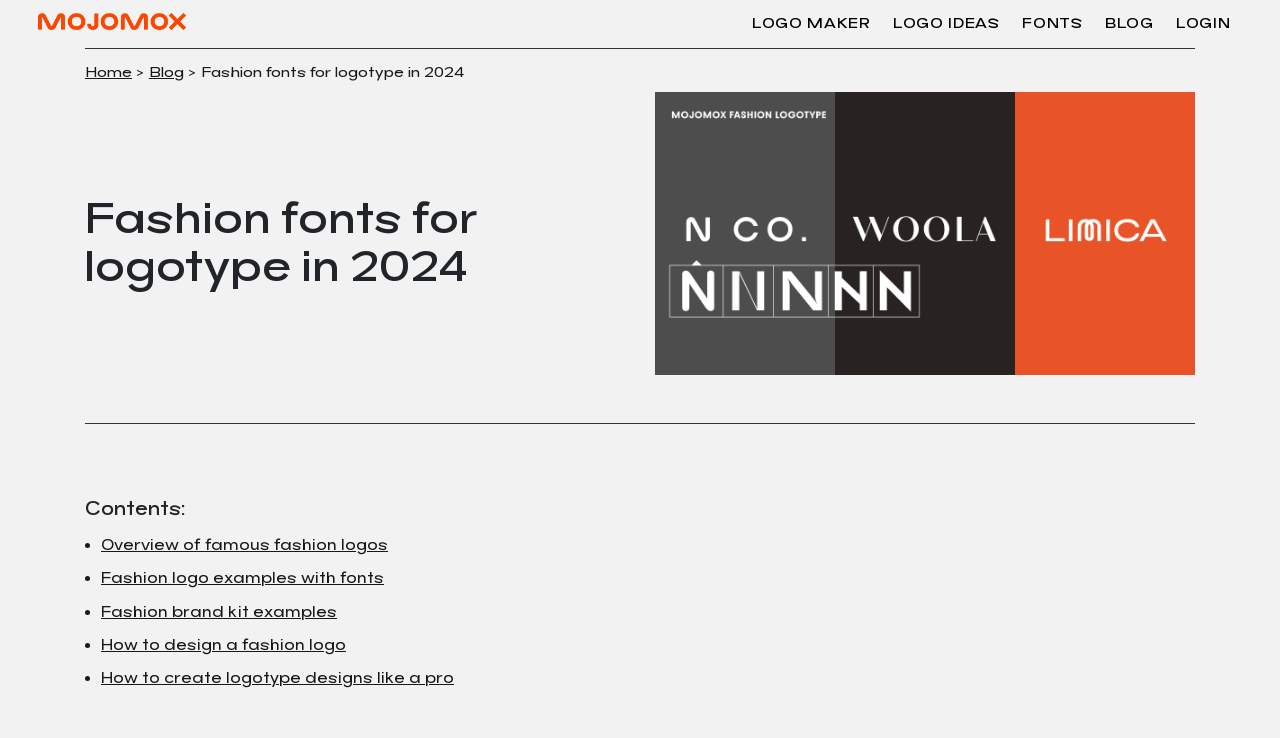Provide a comprehensive caption for the webpage.

This webpage is about fashion logos, providing ideas, examples, and templates with fonts for fashion logotype. At the top, there are several links, including "MOJOMOX LOGO MAKER", "LOGO MAKER", "LOGO IDEAS", "FONTS", "BLOG", and "LOGIN", aligned horizontally across the page. Below these links, there is a horizontal separator line.

On the left side, there are two links, "Home" and "Blog", stacked vertically. Next to them, there is a heading "Fashion fonts for logotype in 2024" in a larger font size. Below the heading, there is a large image of a fashion logotype, taking up most of the page's width.

Further down, there is another horizontal separator line. Below this line, there is a section titled "Contents:", followed by a list of links, each marked with a bullet point. The links are "Overview of famous fashion logos", "Fashion logo examples with fonts", "Fashion brand kit examples", "How to design a fashion logo", and "How to create logotype designs like a pro". These links are stacked vertically, with the bullet points aligned to the left.